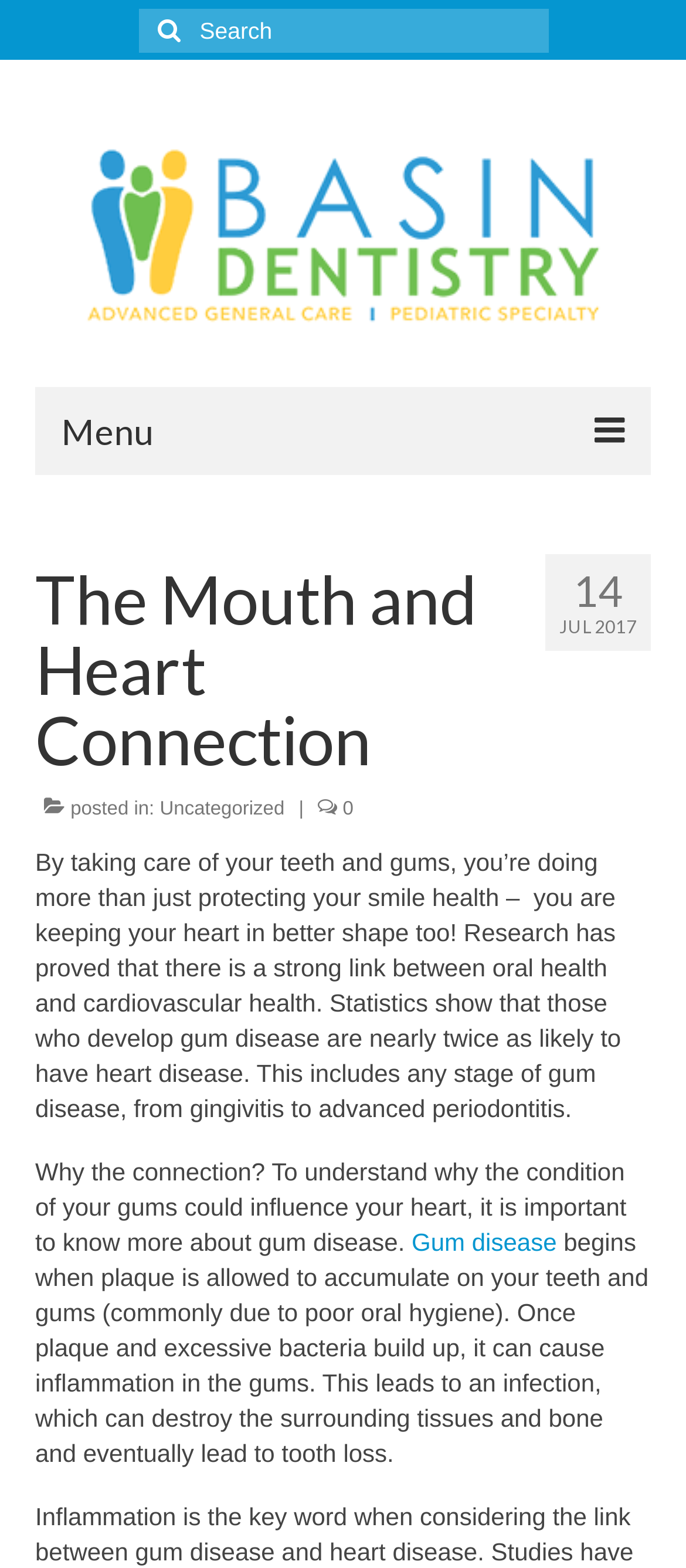Identify the bounding box of the UI element that matches this description: "Get to Know Our Office".

[0.077, 0.36, 0.923, 0.406]